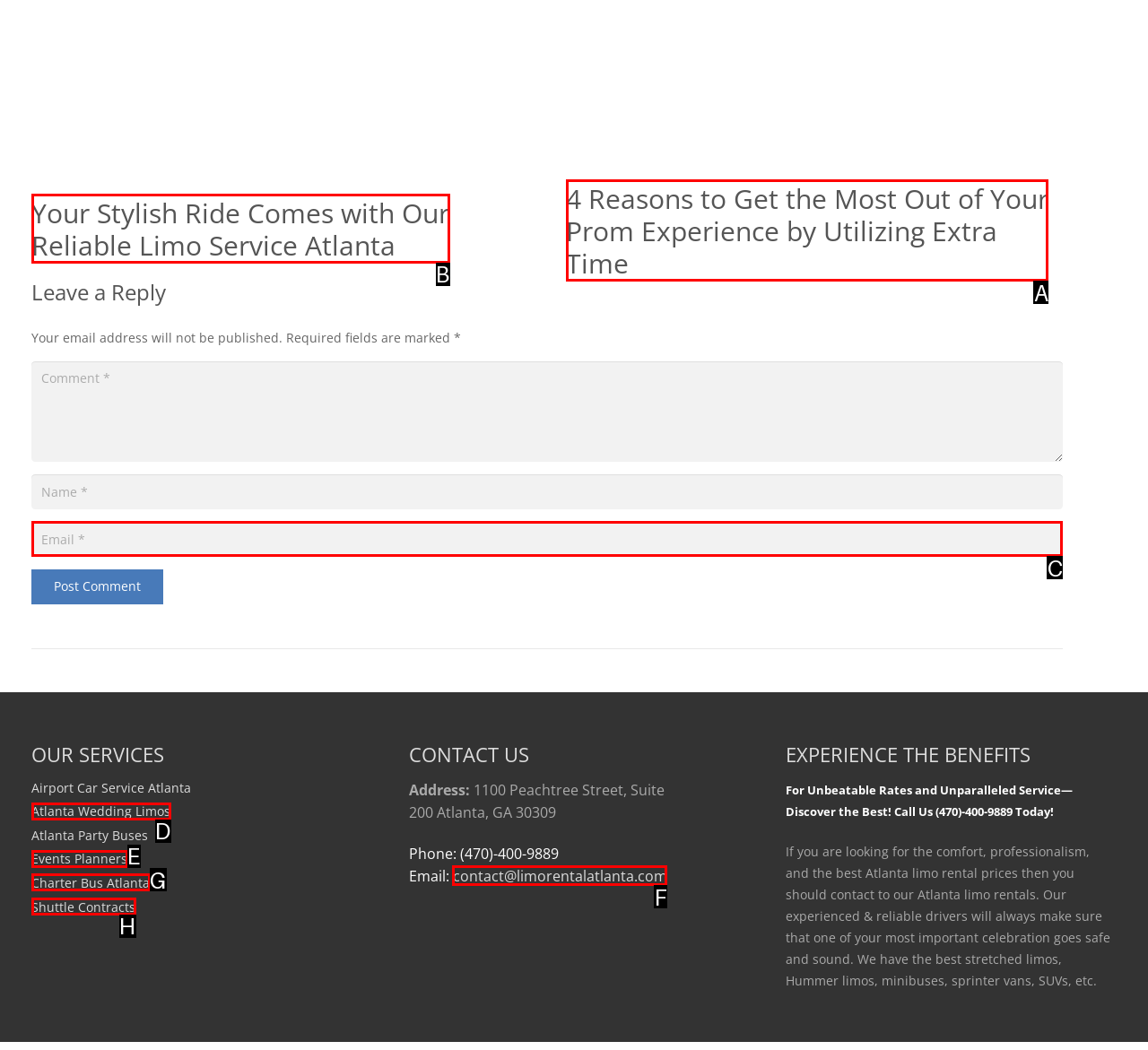Select the letter of the UI element that matches this task: Read more about '4 Reasons to Get the Most Out of Your Prom Experience by Utilizing Extra Time'
Provide the answer as the letter of the correct choice.

A